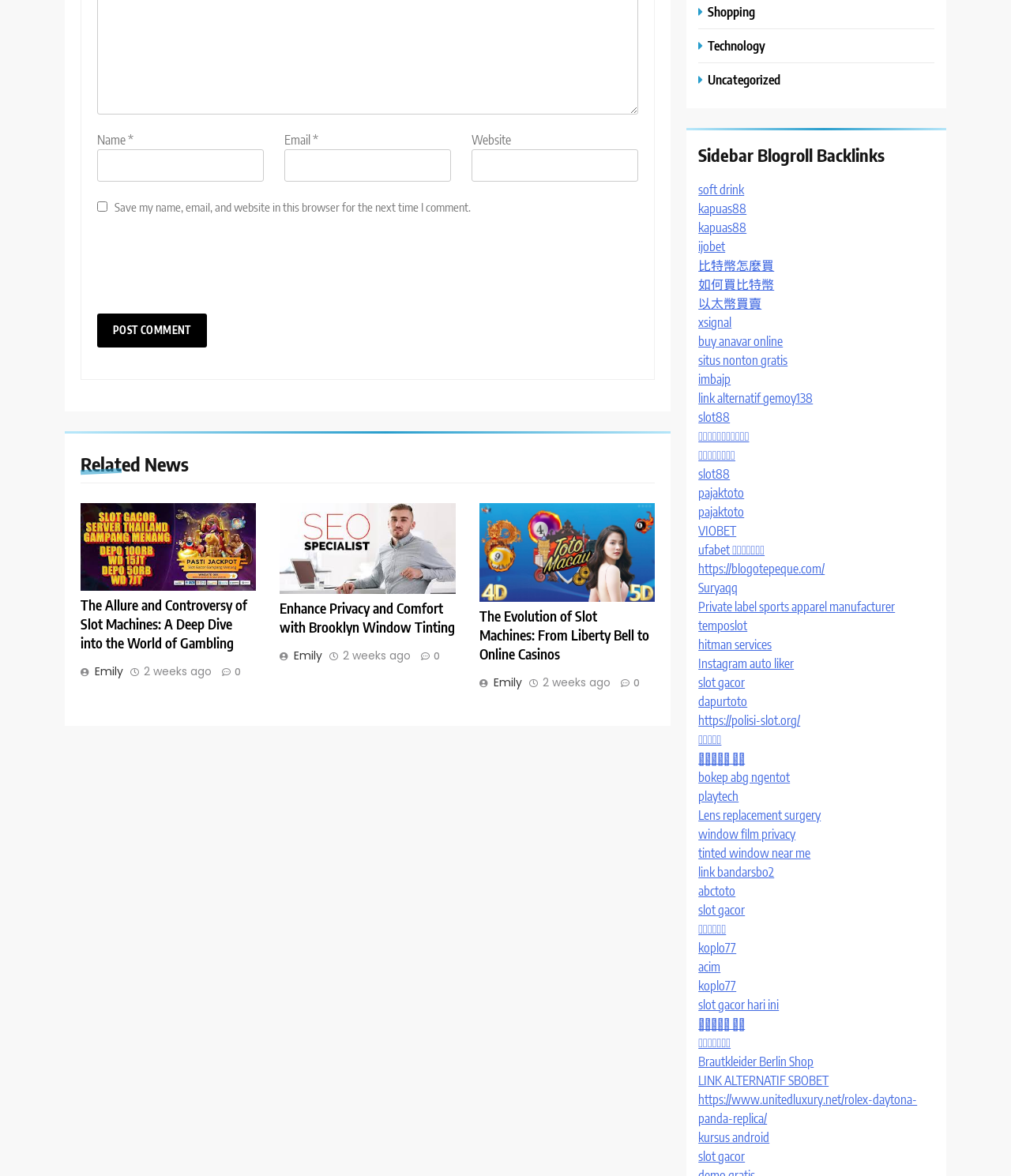Please find the bounding box coordinates of the element's region to be clicked to carry out this instruction: "Click on the reCAPTCHA".

[0.096, 0.203, 0.309, 0.25]